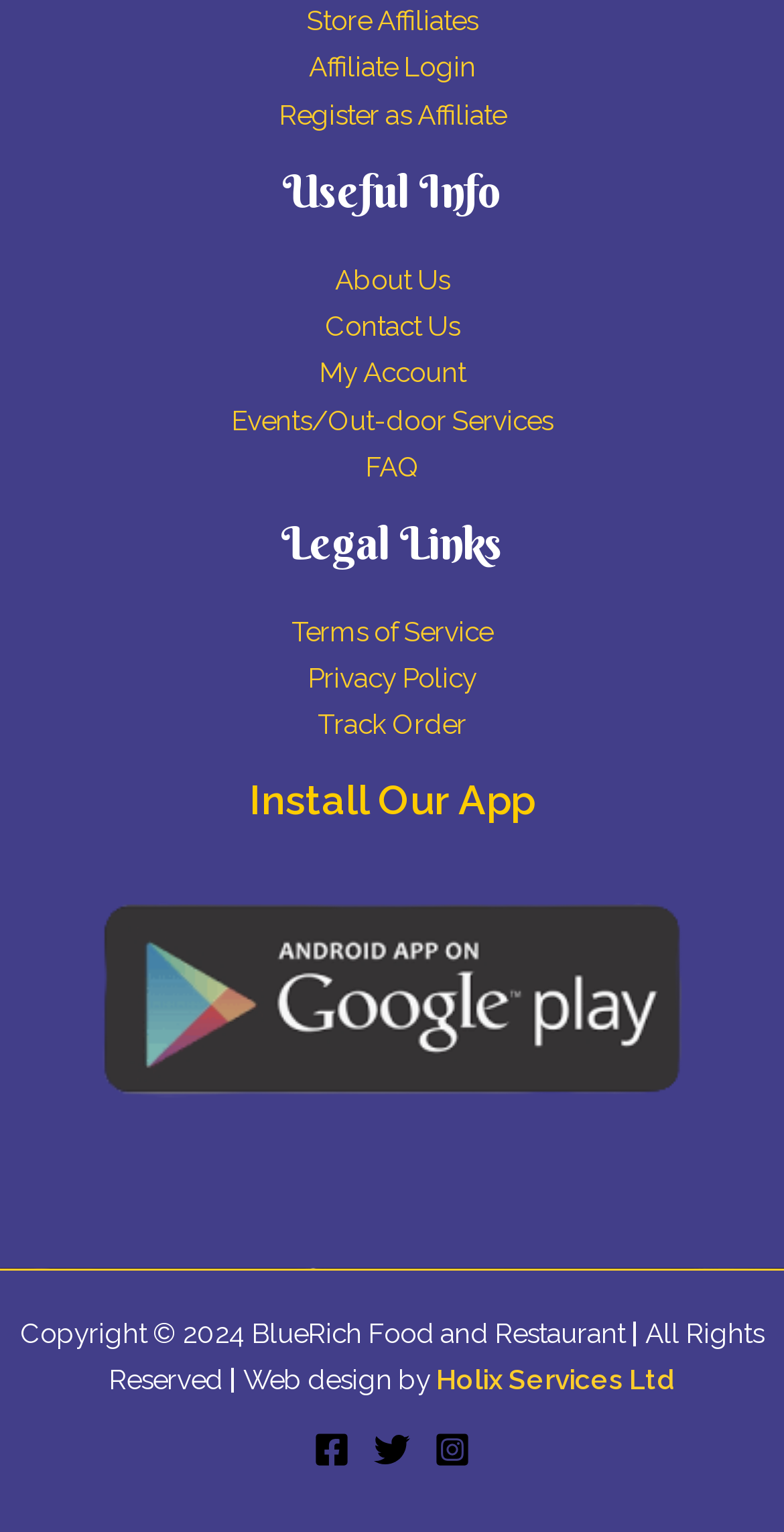How many footer widgets are present on the webpage?
Using the picture, provide a one-word or short phrase answer.

2